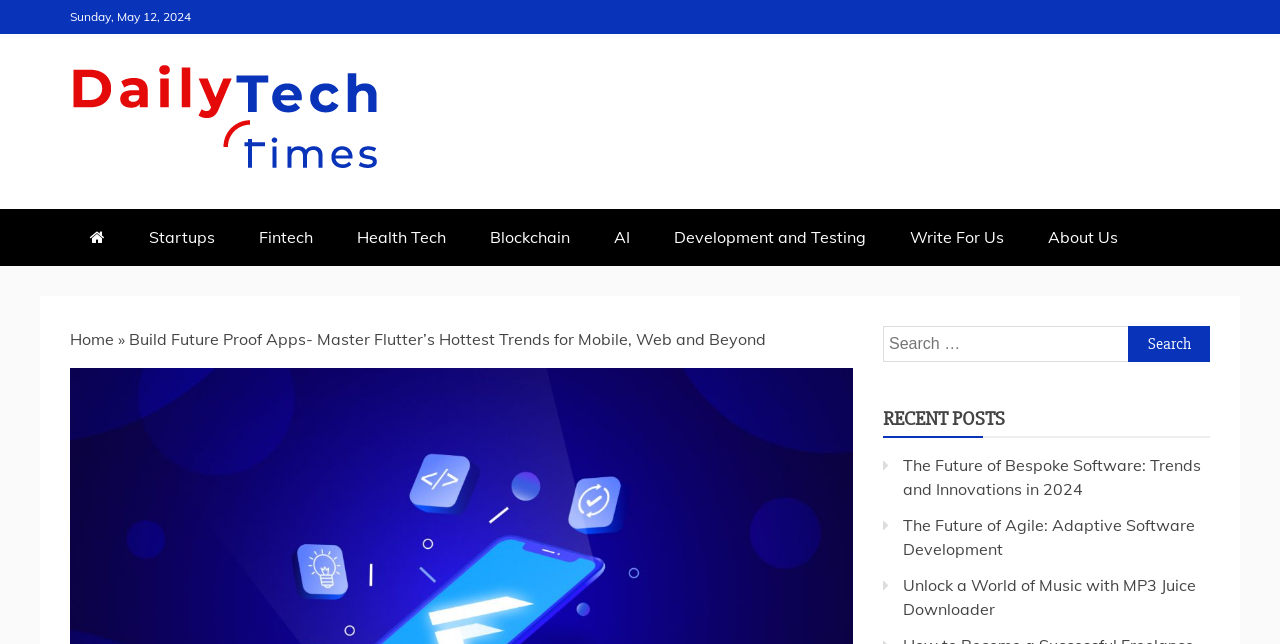Determine the bounding box coordinates of the clickable element to achieve the following action: 'View recent posts'. Provide the coordinates as four float values between 0 and 1, formatted as [left, top, right, bottom].

[0.69, 0.624, 0.945, 0.68]